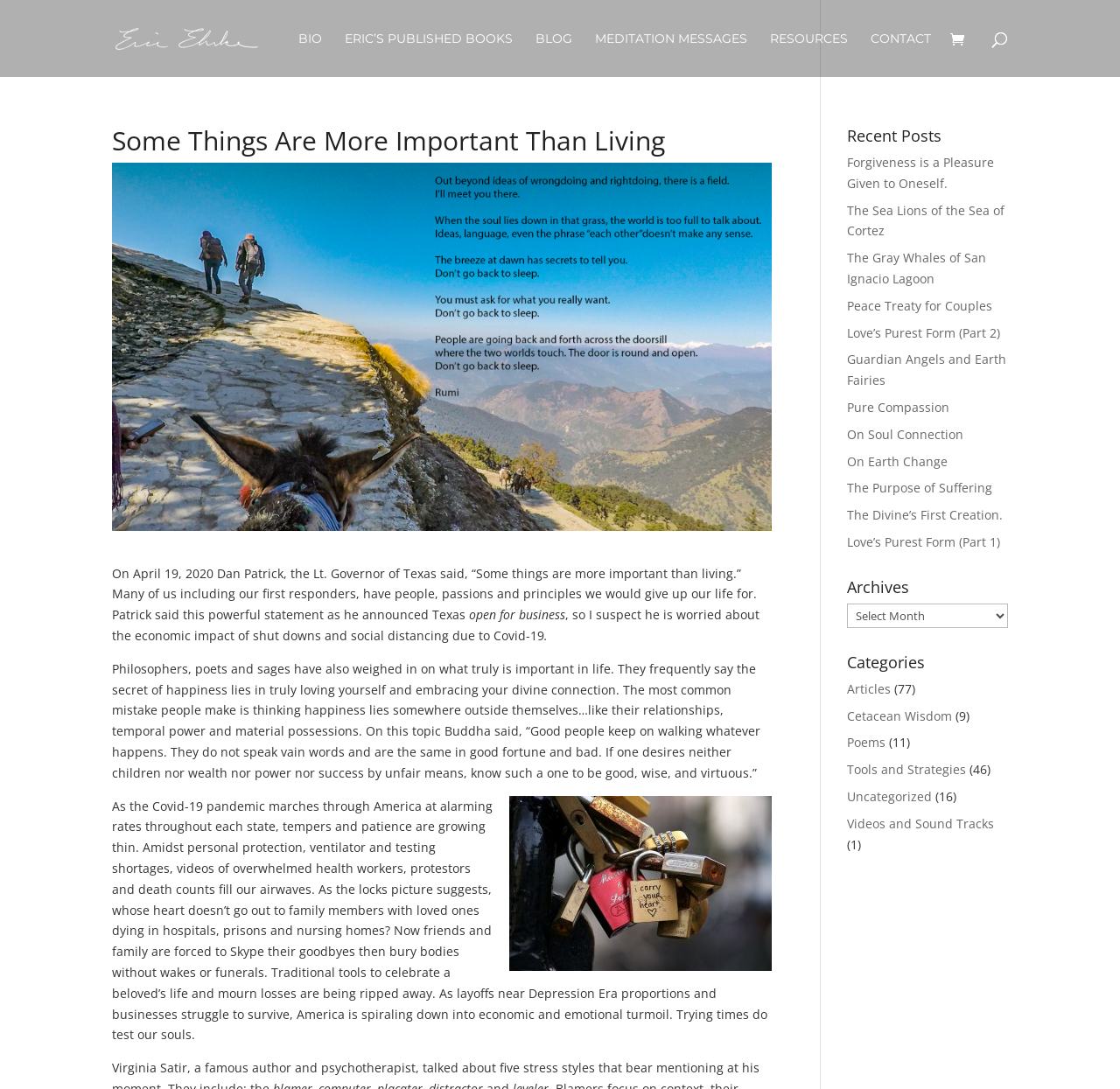Please provide a brief answer to the following inquiry using a single word or phrase:
What is the theme of the quote by Buddha?

Happiness and virtue